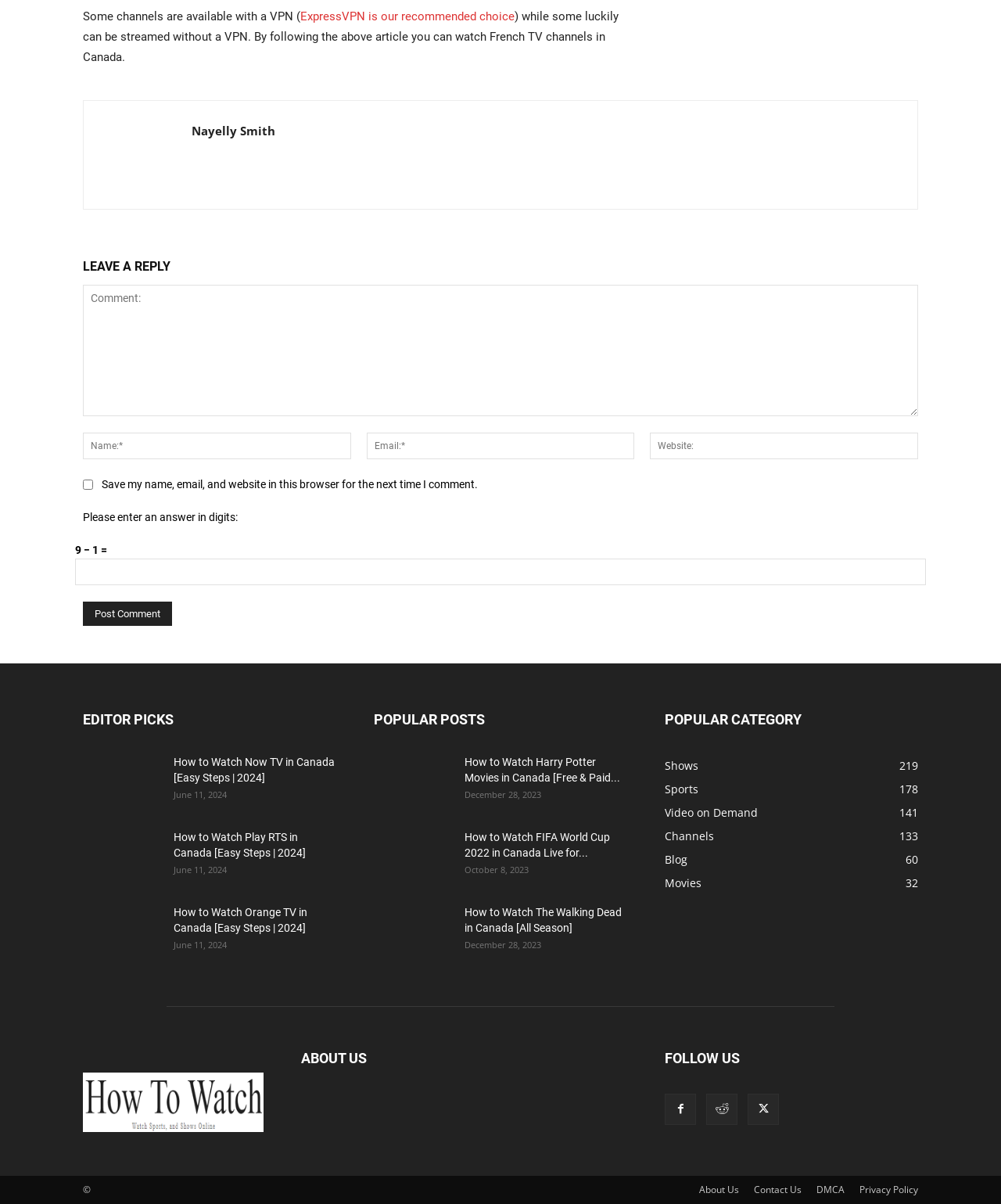Determine the coordinates of the bounding box for the clickable area needed to execute this instruction: "Post a comment".

[0.083, 0.5, 0.172, 0.52]